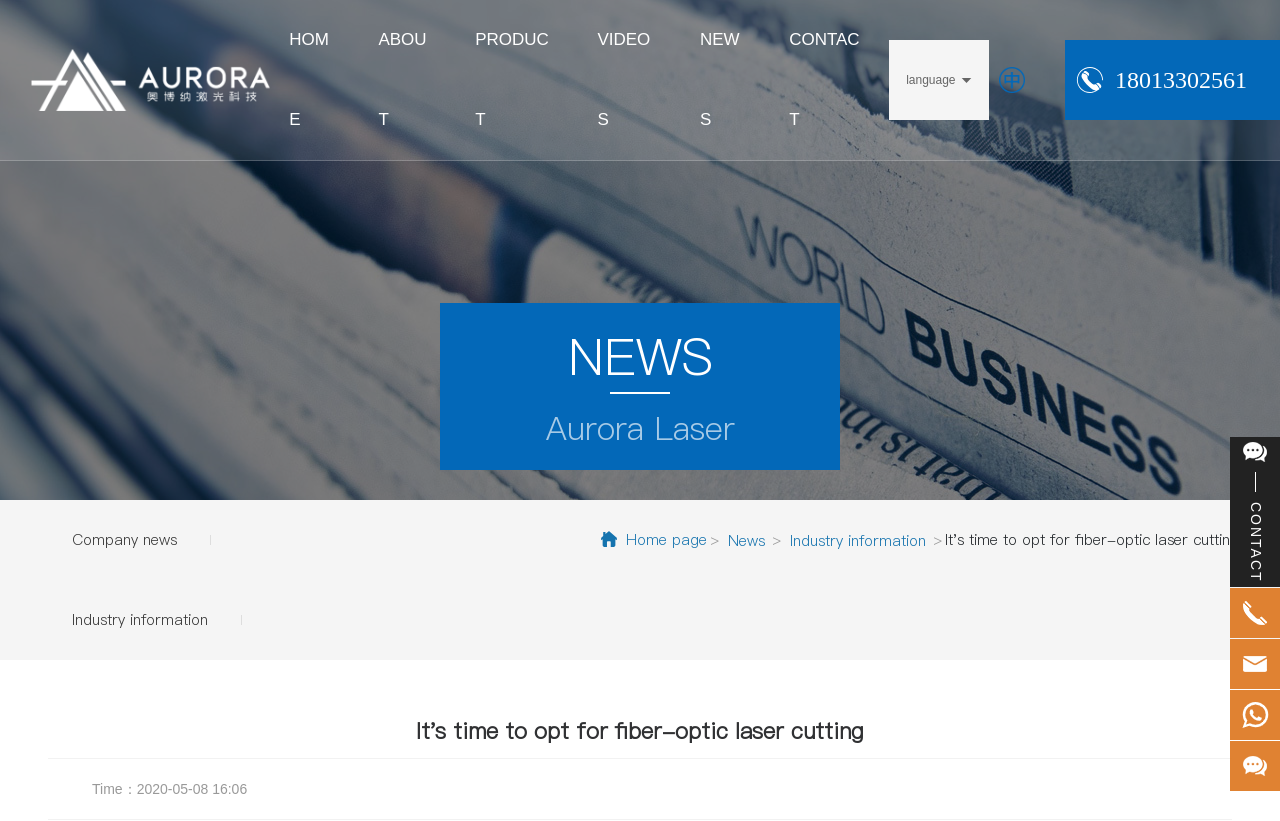What is the purpose of the image with the bounding box coordinate of [0.971, 0.538, 0.99, 0.562]?
From the image, respond using a single word or phrase.

Contact information